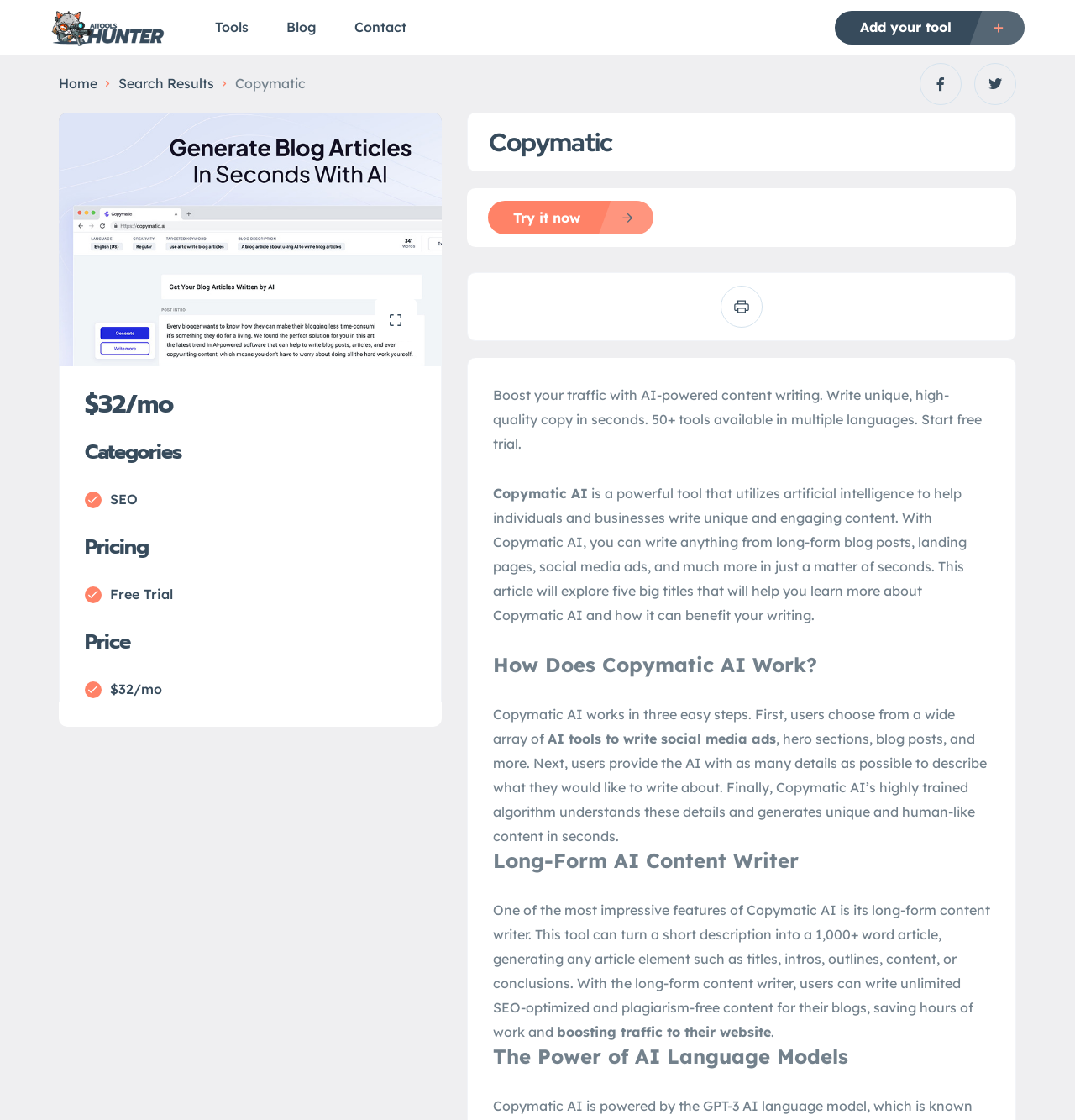Please identify the bounding box coordinates of the clickable element to fulfill the following instruction: "Click on the 'AI Tools Hunter' link". The coordinates should be four float numbers between 0 and 1, i.e., [left, top, right, bottom].

[0.047, 0.007, 0.153, 0.042]